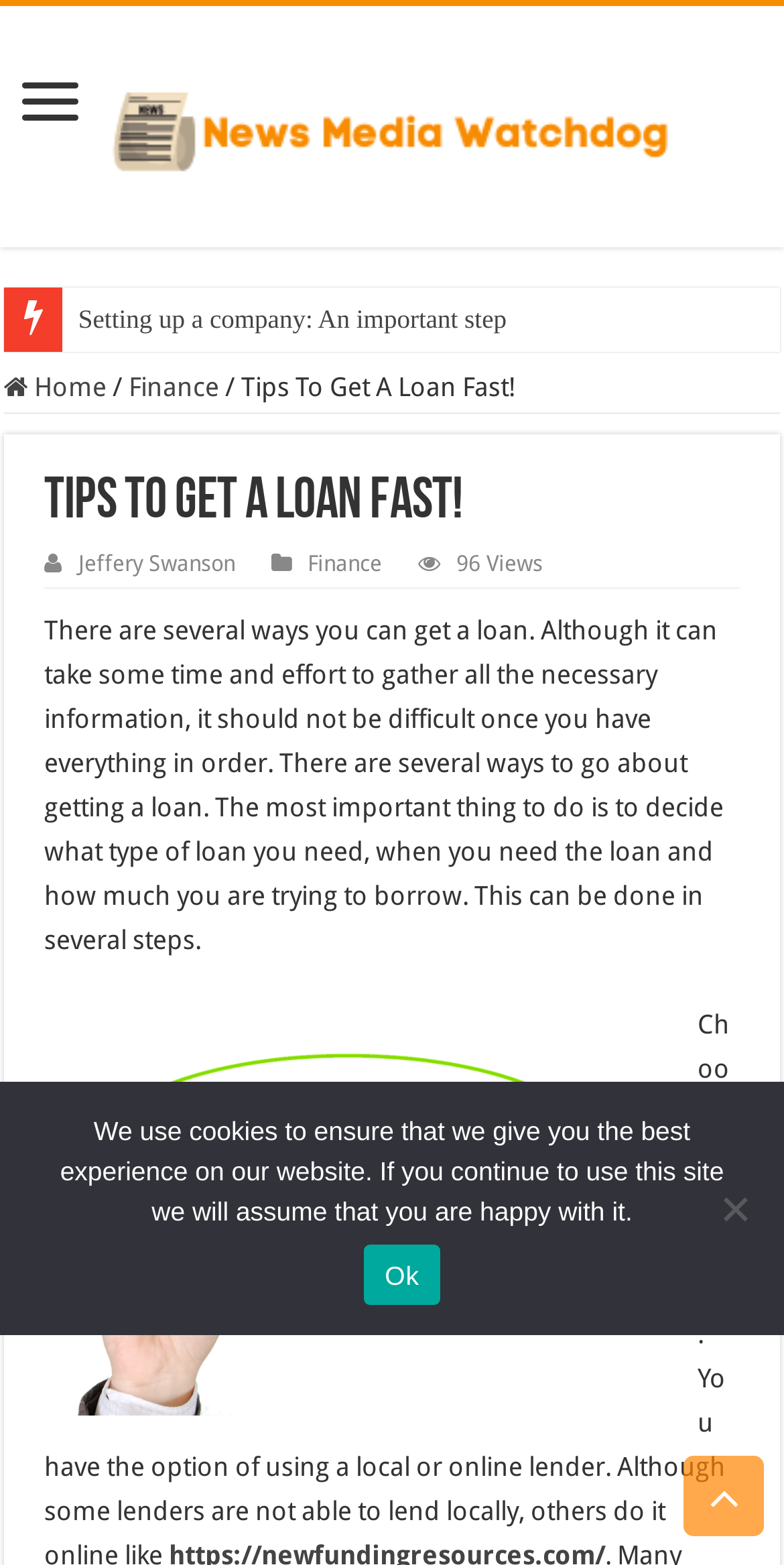Based on the element description: "Jeffery Swanson", identify the UI element and provide its bounding box coordinates. Use four float numbers between 0 and 1, [left, top, right, bottom].

[0.1, 0.352, 0.3, 0.369]